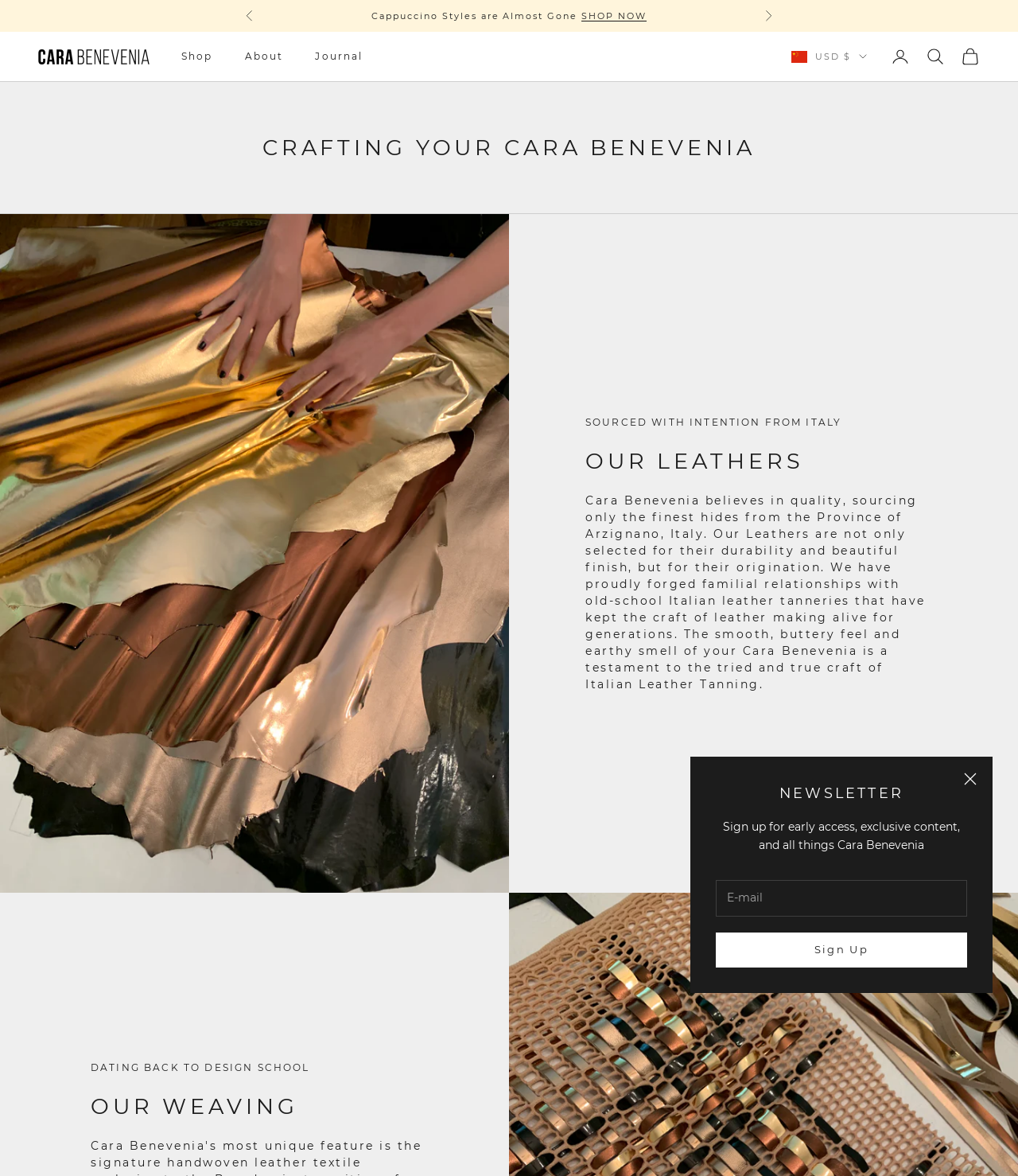Refer to the screenshot and give an in-depth answer to this question: What is the name of the brand?

I determined the answer by looking at the navigation menu and finding the link 'Cara Benevenia' which suggests that it is the name of the brand.